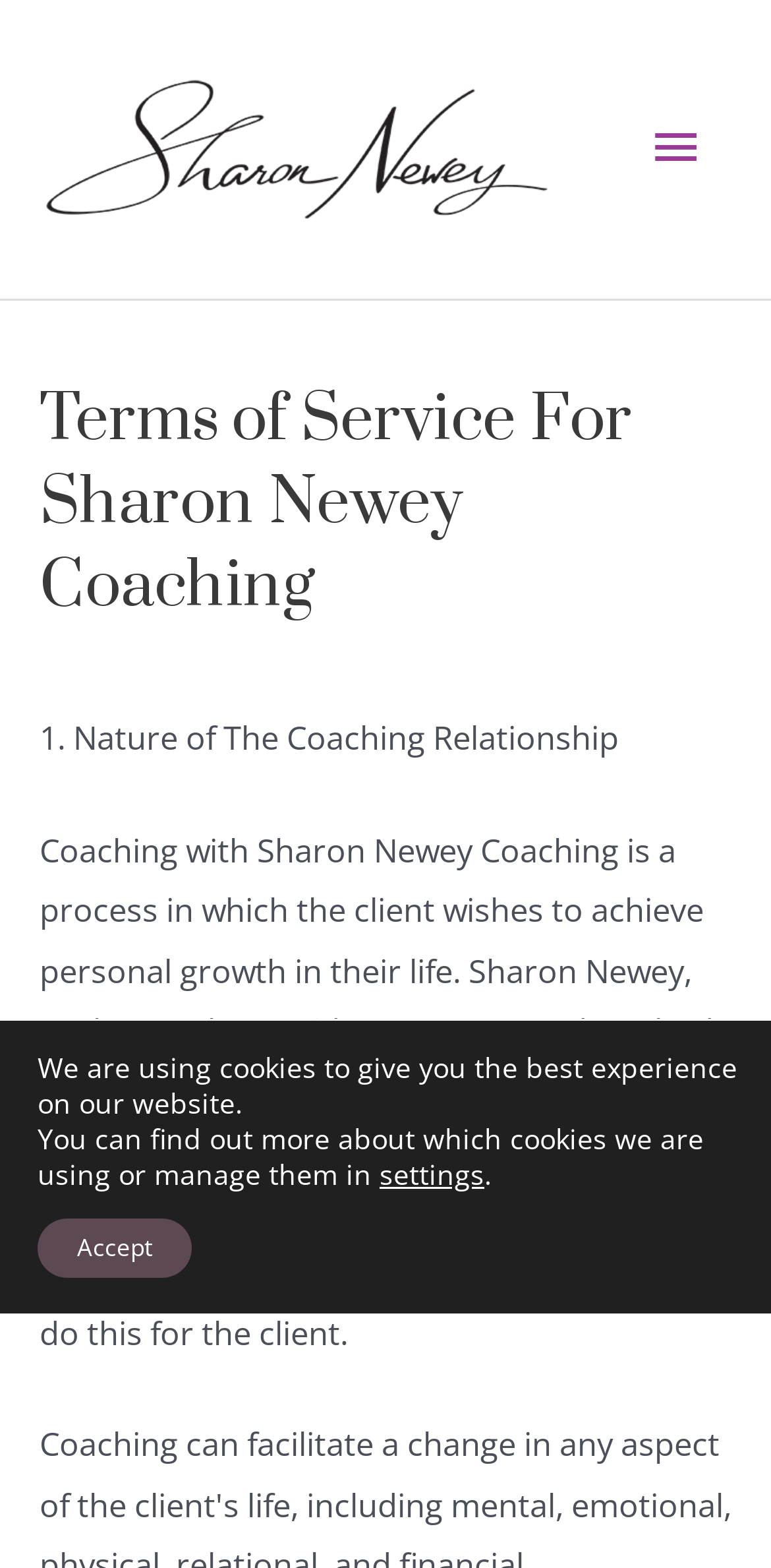What is the role of the client in coaching?
Based on the image, provide a one-word or brief-phrase response.

Achieves change